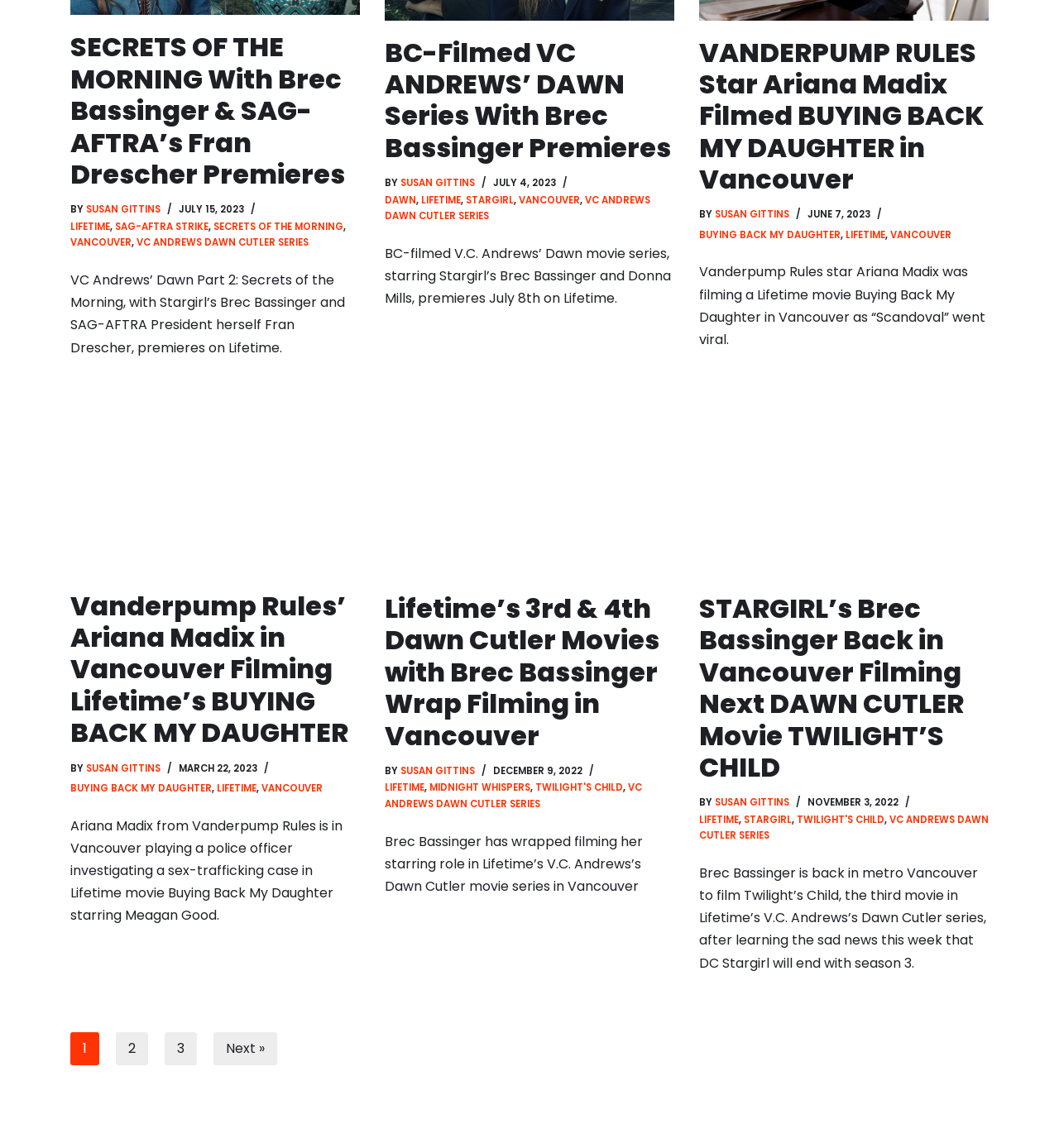Please find and report the bounding box coordinates of the element to click in order to perform the following action: "Click on the link to read about Lifetime’s 3rd & 4th Dawn Cutler Movies with Brec Bassinger Wrap Filming in Vancouver". The coordinates should be expressed as four float numbers between 0 and 1, in the format [left, top, right, bottom].

[0.363, 0.334, 0.637, 0.502]